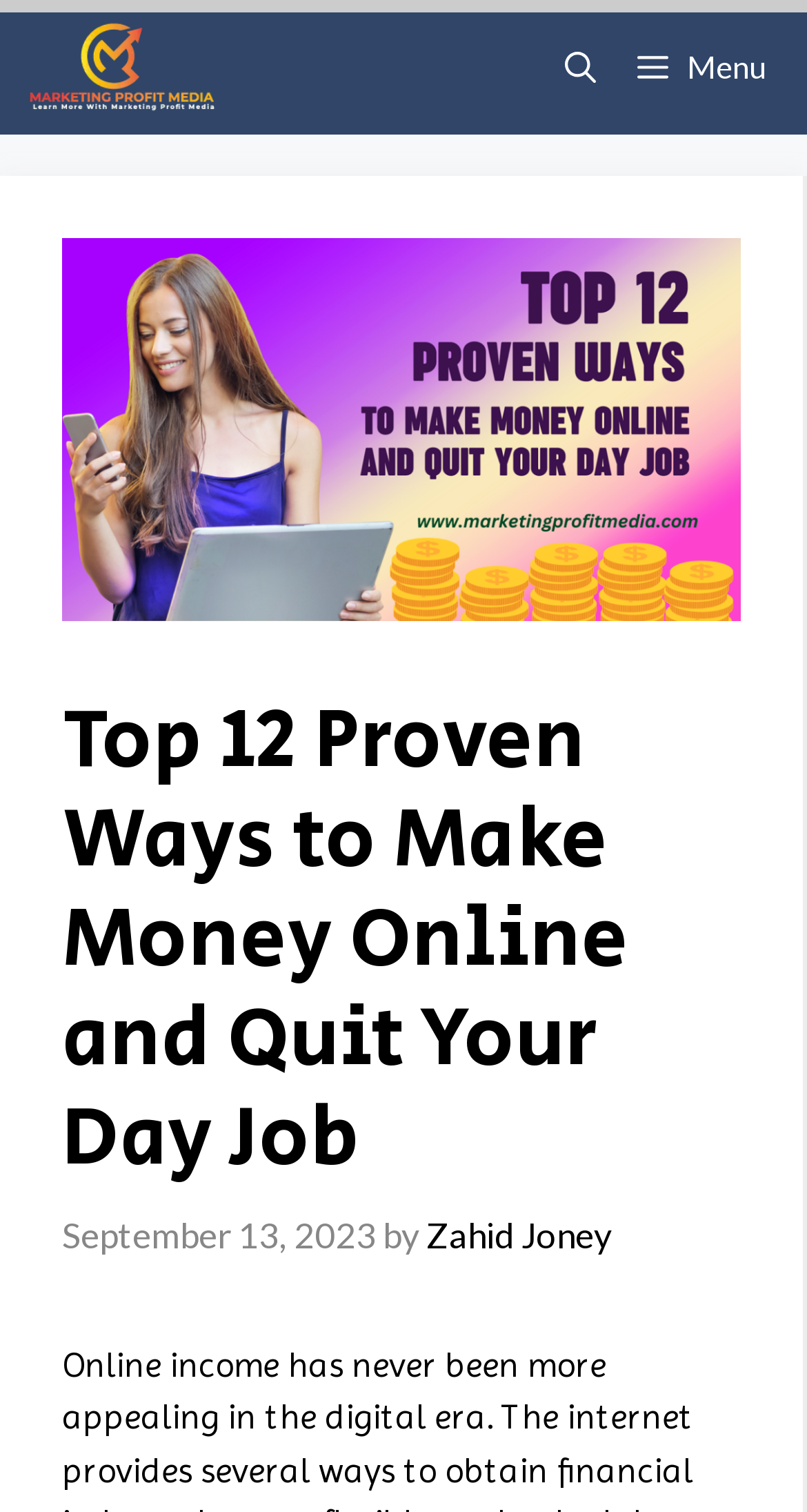Extract the bounding box coordinates for the UI element described as: "Menu".

[0.764, 0.0, 1.0, 0.089]